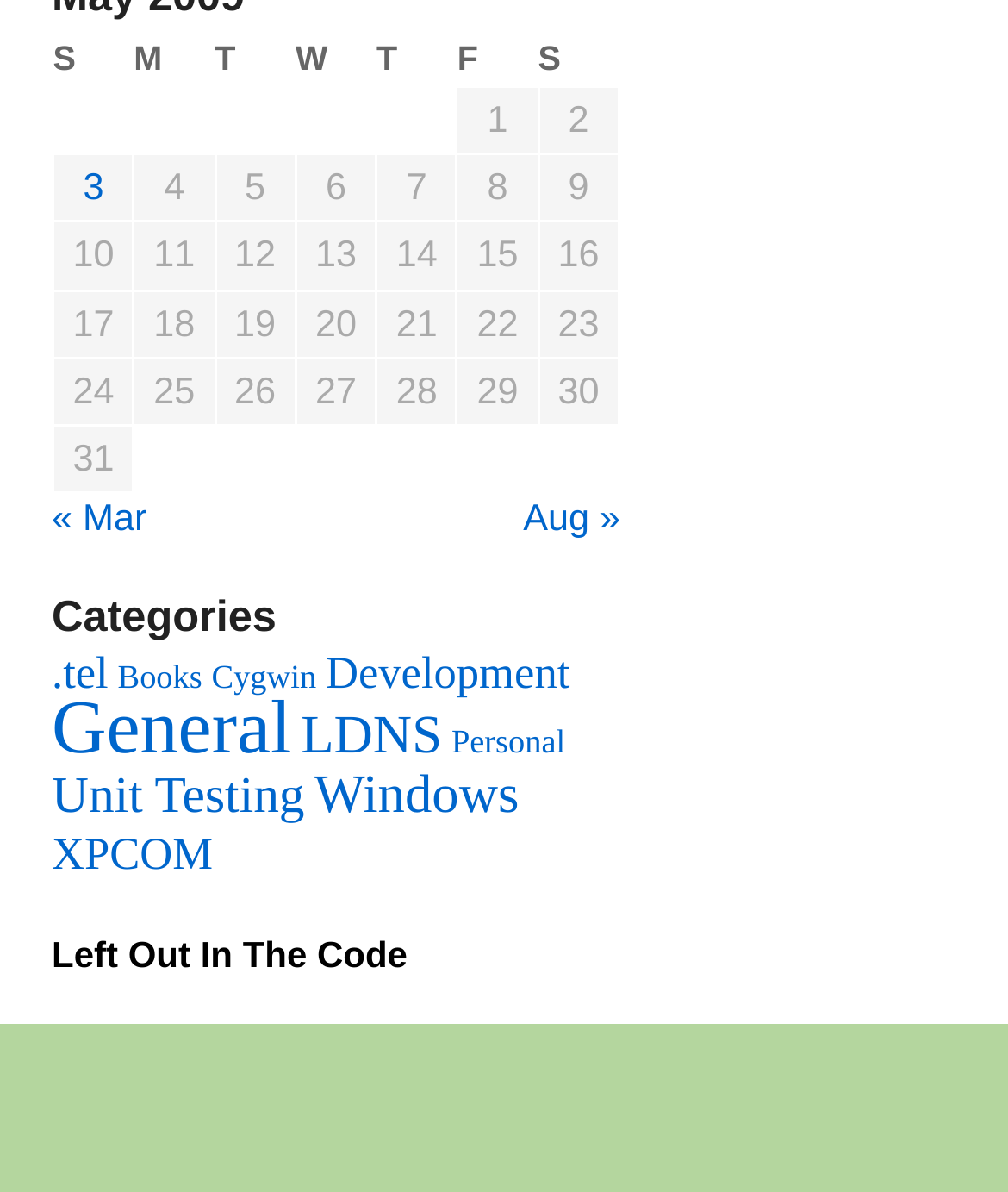Show the bounding box coordinates of the region that should be clicked to follow the instruction: "Click on the 'Posts published on May 3, 2009' link."

[0.082, 0.142, 0.103, 0.176]